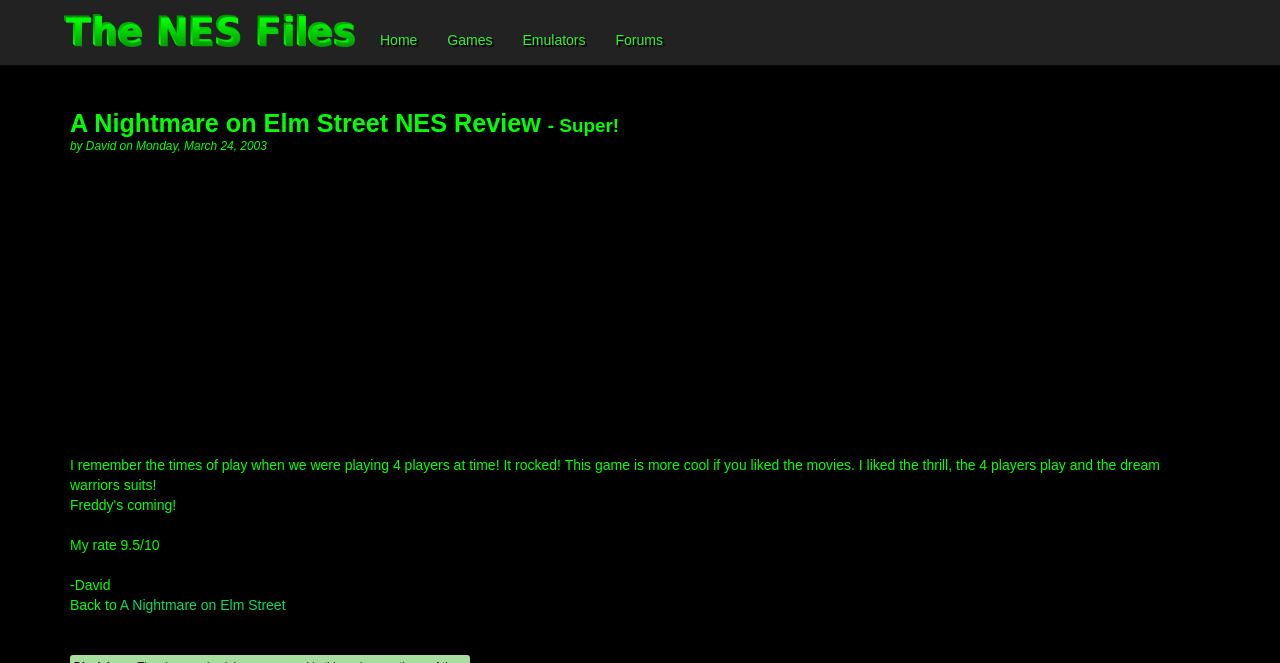What is the date of the review?
Offer a detailed and exhaustive answer to the question.

I found the date by looking at the text 'by David on Monday, March 24, 2003' which is located below the main heading.